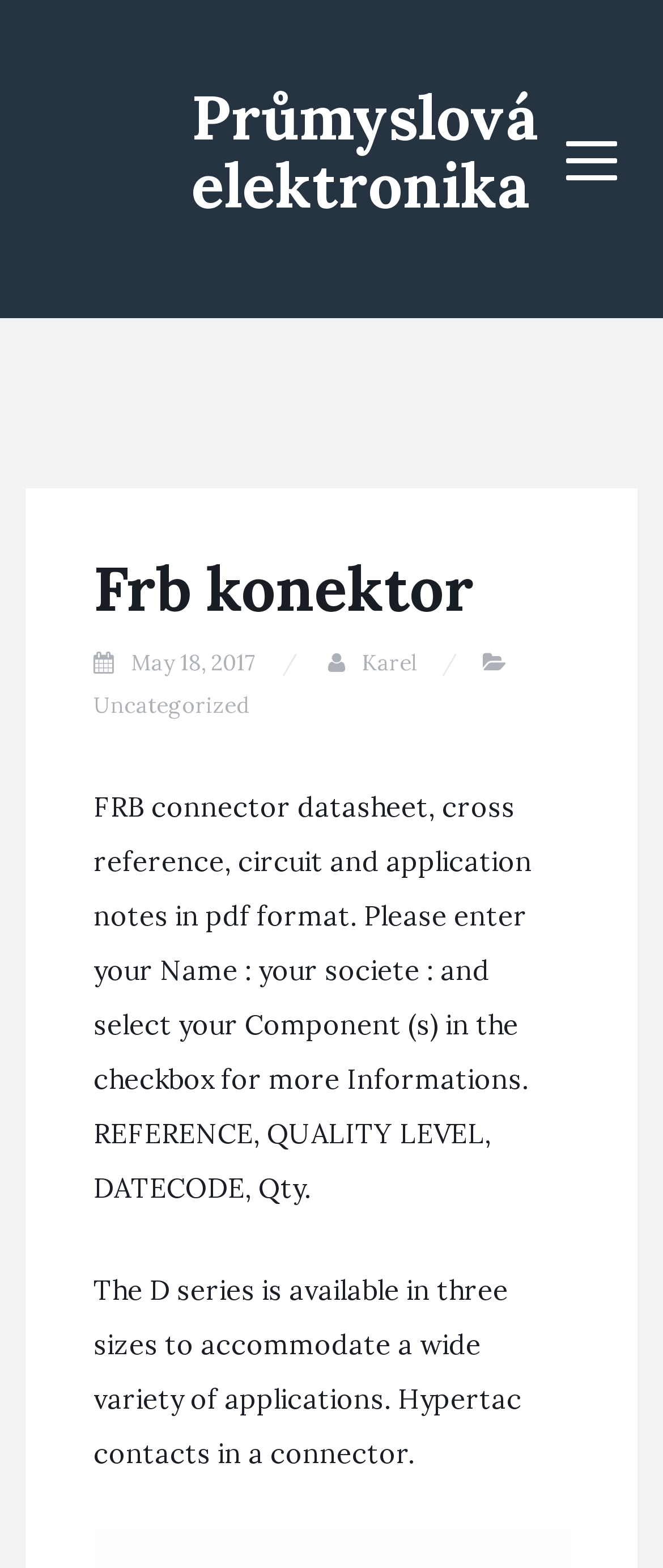Answer the question below in one word or phrase:
What is the name of the connector?

Frb konektor